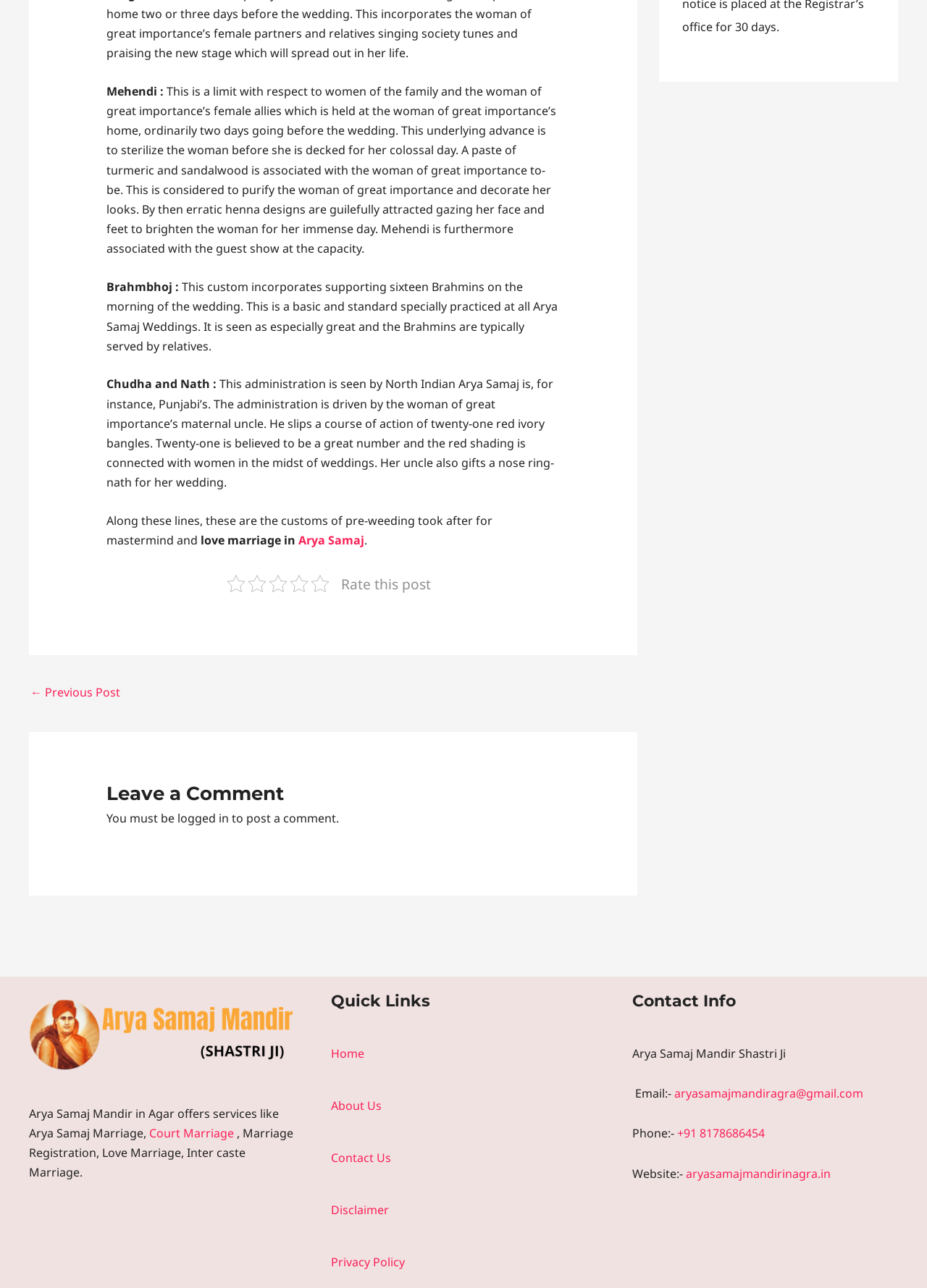How can one contact Arya Samaj Mandir Shastri Ji?
Answer the question with just one word or phrase using the image.

Email or phone